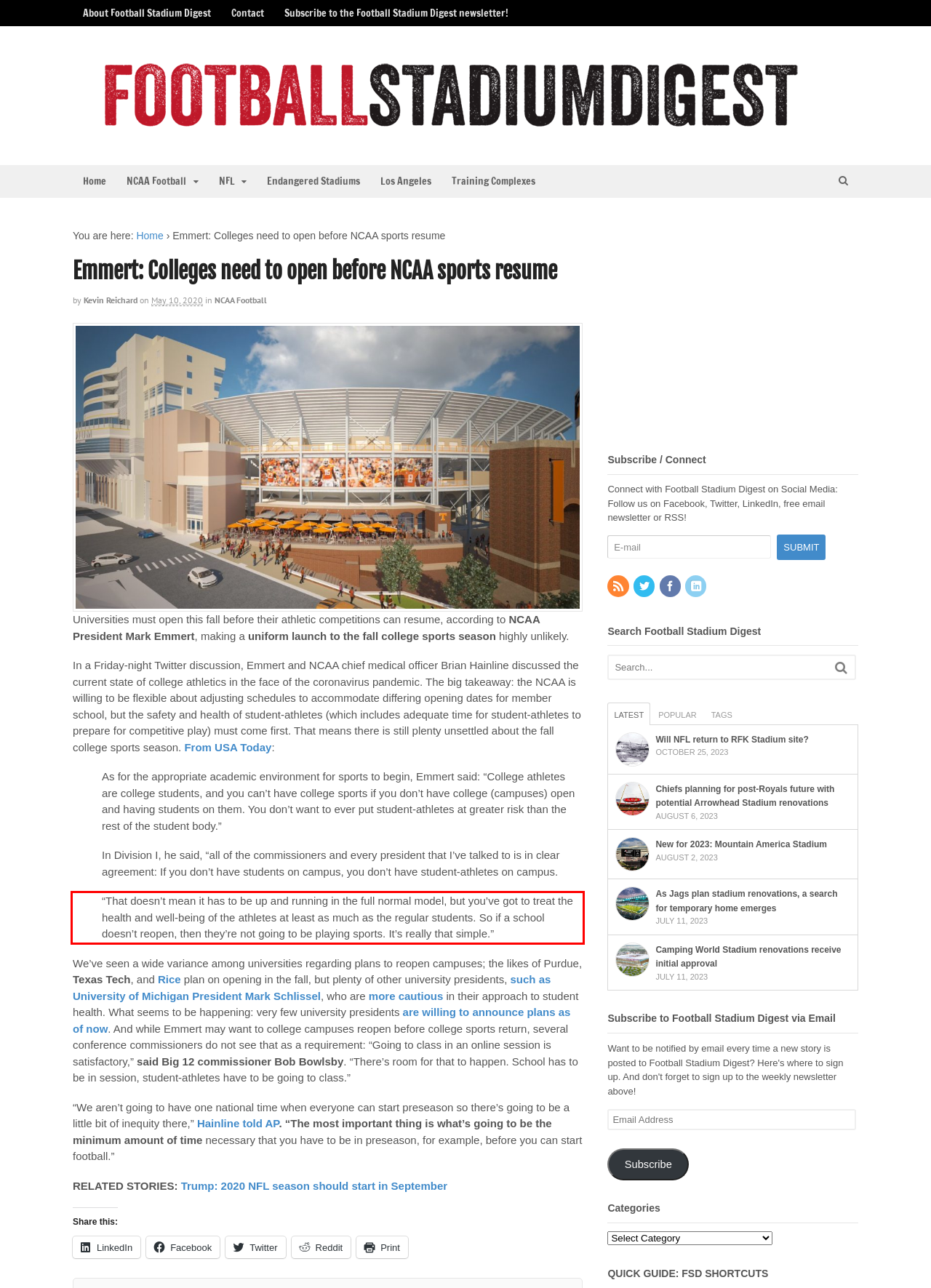Please identify and extract the text from the UI element that is surrounded by a red bounding box in the provided webpage screenshot.

“That doesn’t mean it has to be up and running in the full normal model, but you’ve got to treat the health and well-being of the athletes at least as much as the regular students. So if a school doesn’t reopen, then they’re not going to be playing sports. It’s really that simple.”